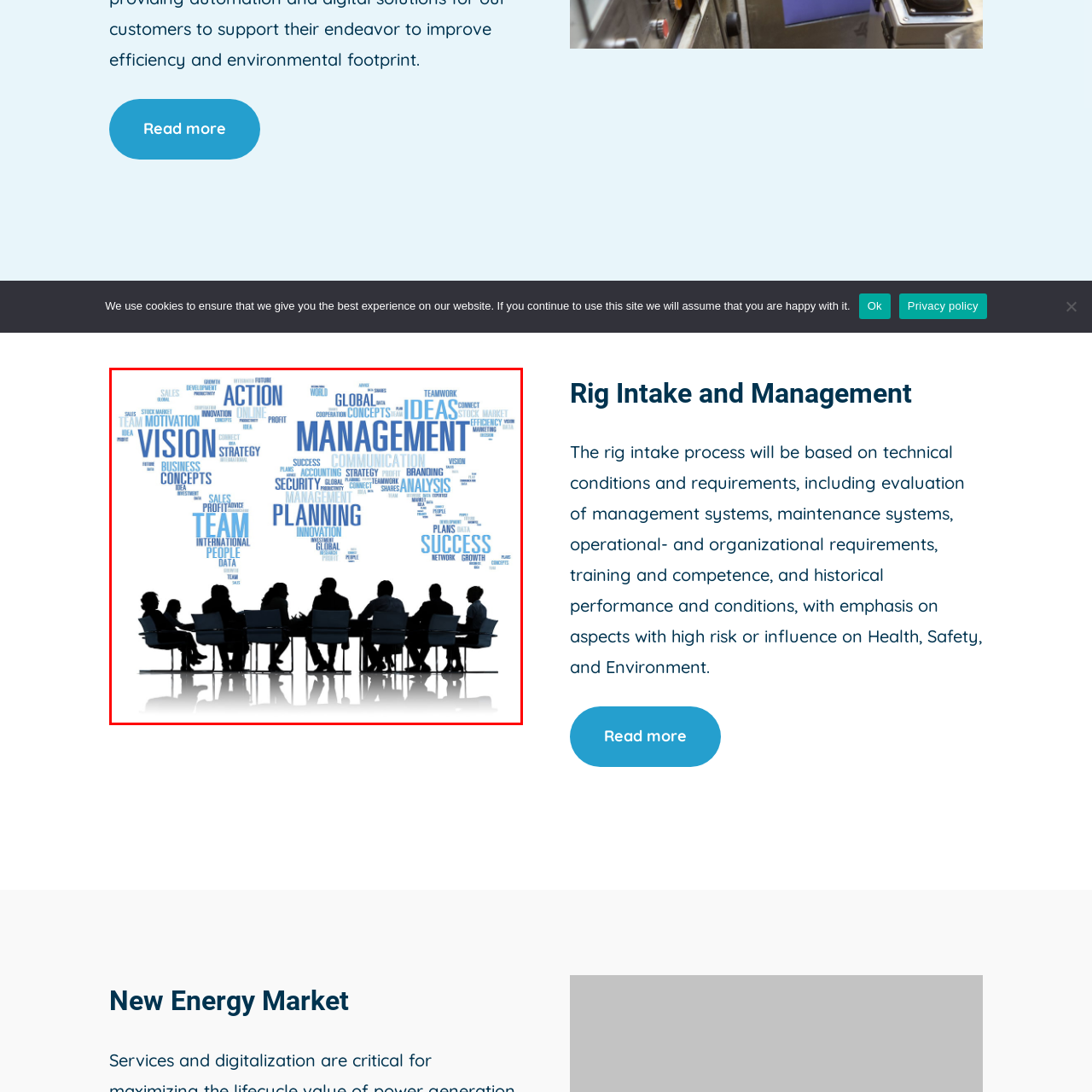What is displayed behind the individuals?
Analyze the image marked by the red bounding box and respond with an in-depth answer considering the visual clues.

Behind the individuals, a vibrant collage of keywords and concepts such as 'Vision', 'Management', 'Ideas', 'Planning', and 'Success' is prominently displayed in various sizes, creating a dynamic backdrop that emphasizes themes of collaboration and strategic thinking.